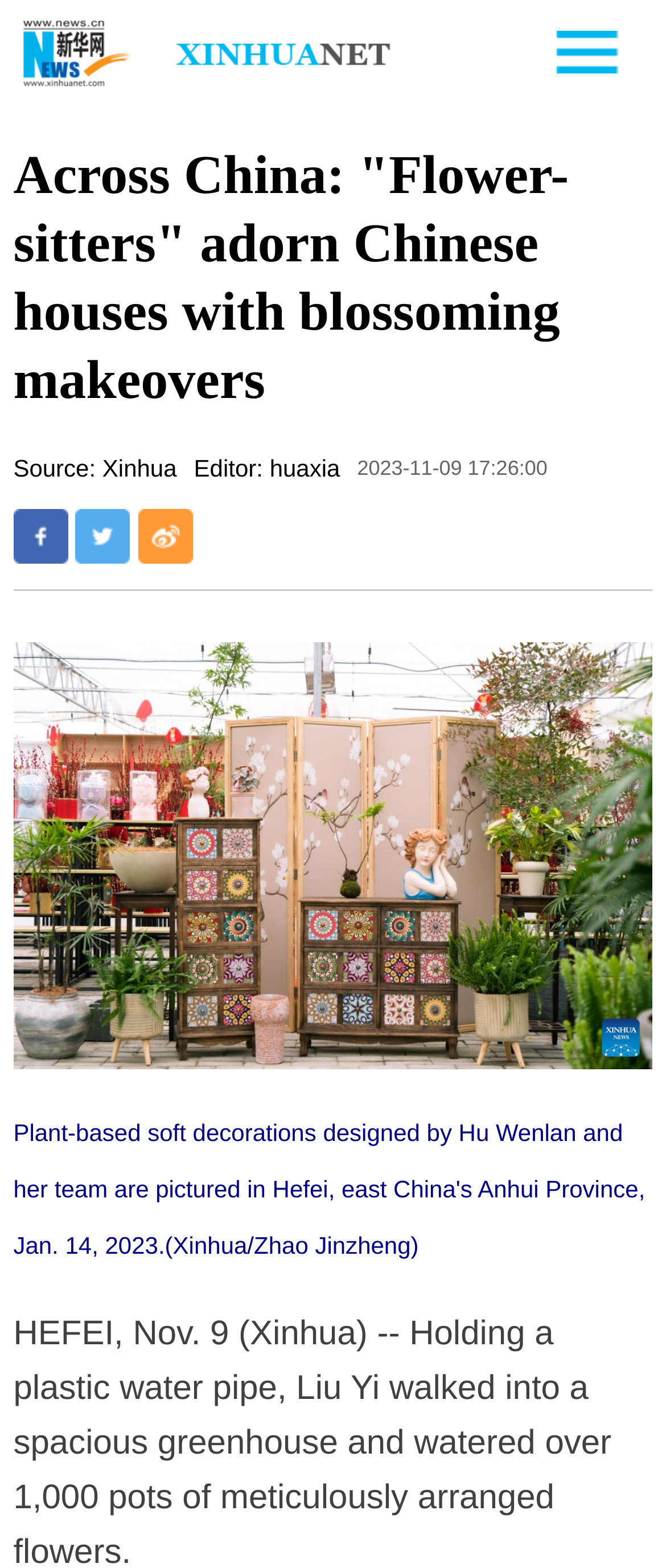What is the source of the article?
From the screenshot, supply a one-word or short-phrase answer.

Xinhua